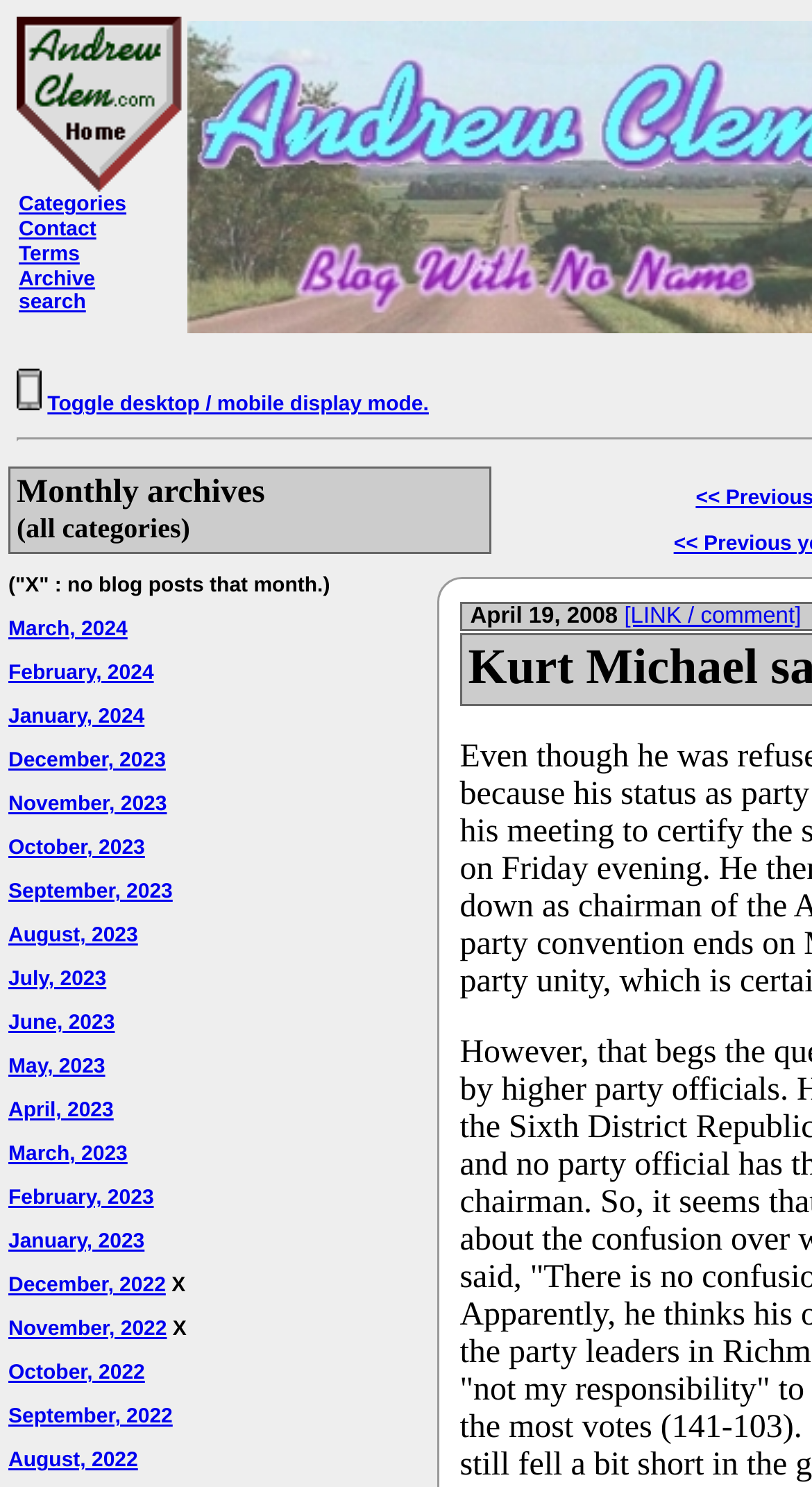Locate the bounding box coordinates of the clickable area to execute the instruction: "view categories". Provide the coordinates as four float numbers between 0 and 1, represented as [left, top, right, bottom].

[0.023, 0.13, 0.156, 0.146]